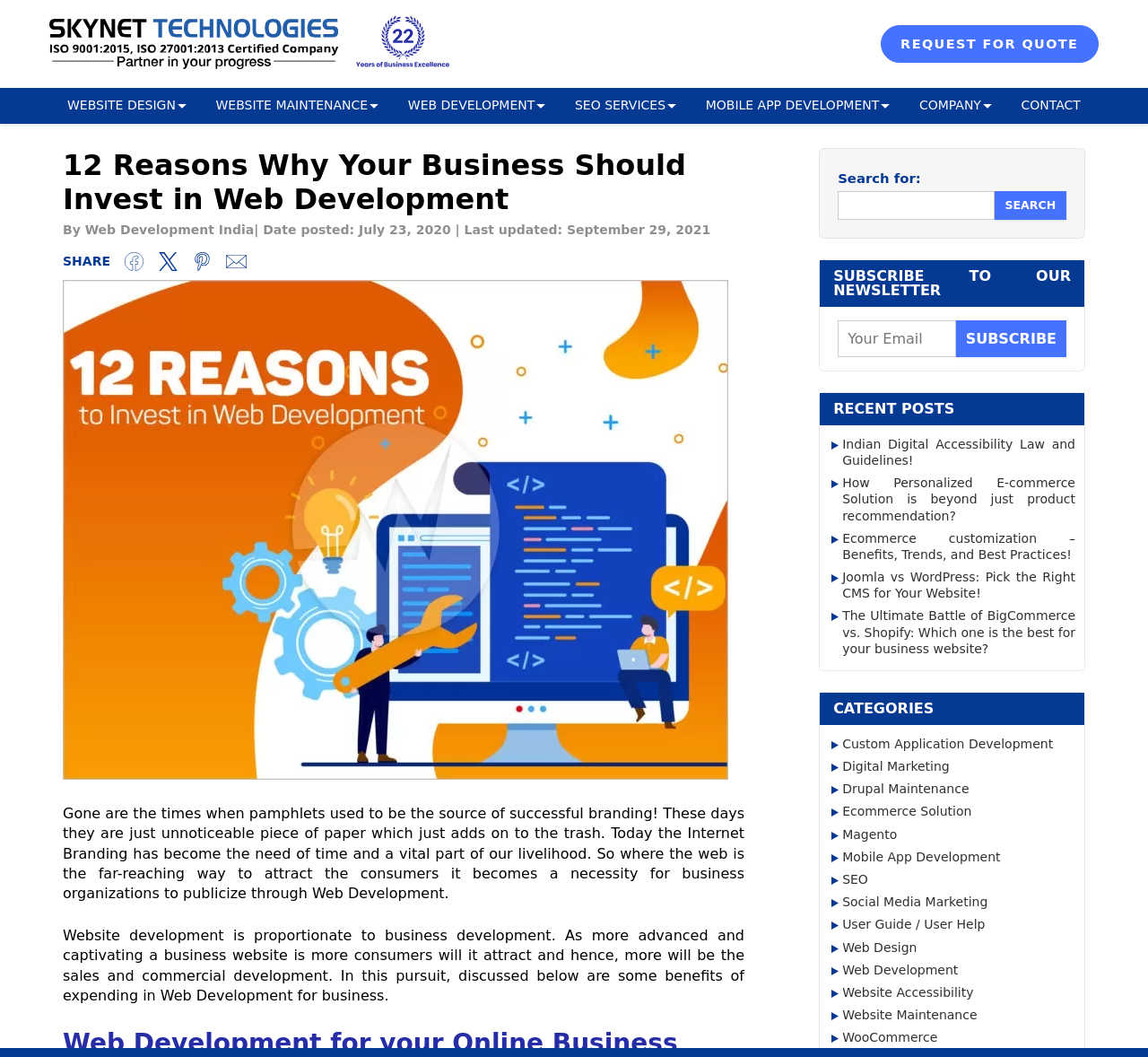With reference to the screenshot, provide a detailed response to the question below:
What is the company name?

I found the company name by looking at the top-left corner of the webpage, where the logo and company name are usually located. The image with the text 'Skynet Technologies' is likely the company logo, and the link with the same text is likely the company name.